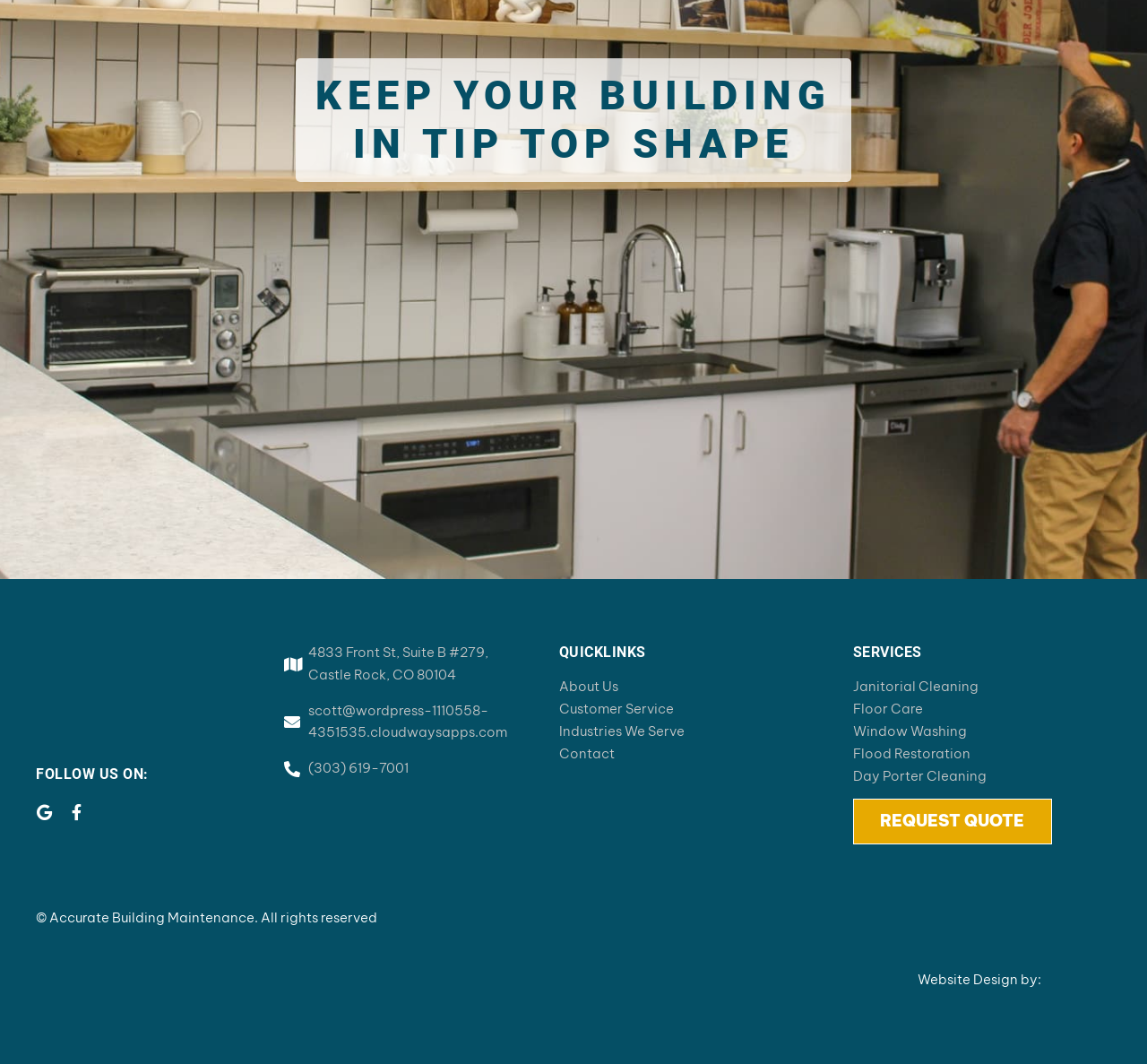Please specify the bounding box coordinates of the clickable region to carry out the following instruction: "Learn about janitorial cleaning services". The coordinates should be four float numbers between 0 and 1, in the format [left, top, right, bottom].

[0.743, 0.641, 0.917, 0.65]